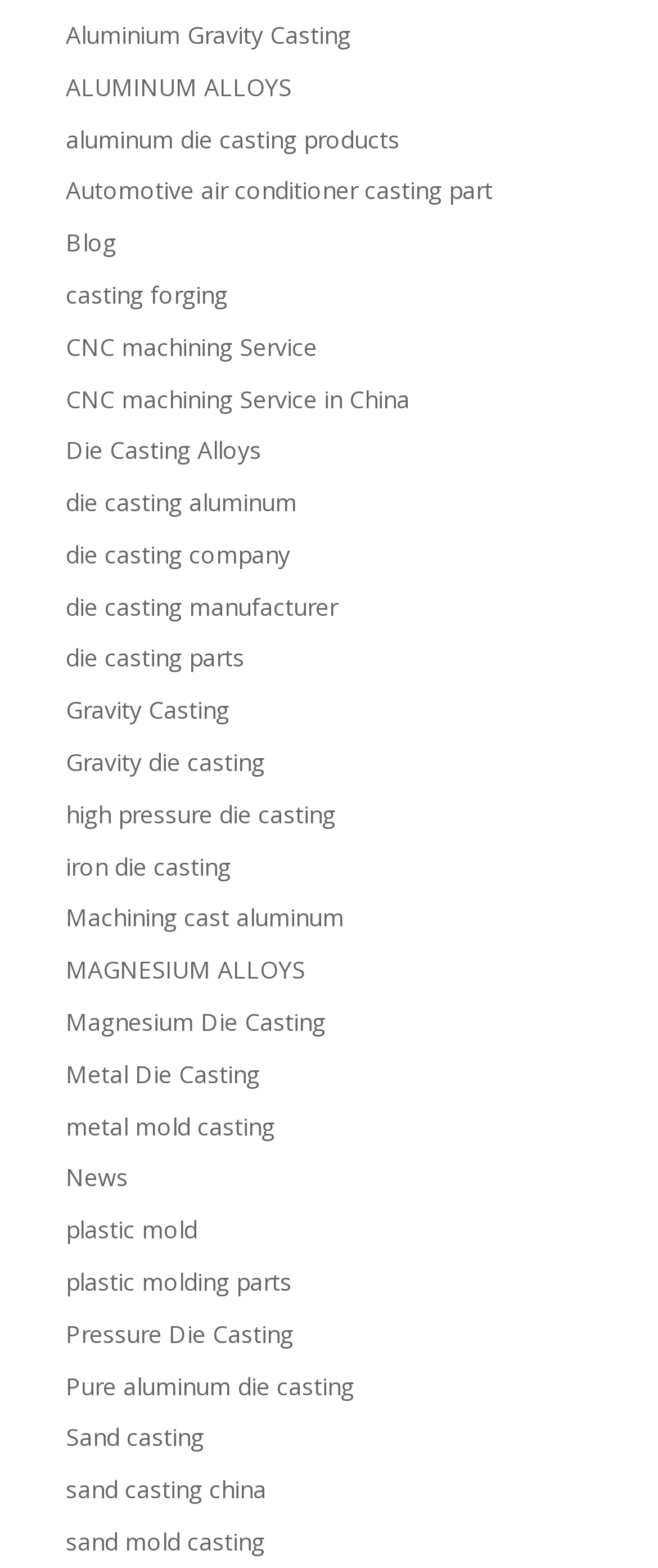Please determine the bounding box coordinates of the element to click on in order to accomplish the following task: "Click on Aluminium Gravity Casting". Ensure the coordinates are four float numbers ranging from 0 to 1, i.e., [left, top, right, bottom].

[0.1, 0.012, 0.533, 0.032]